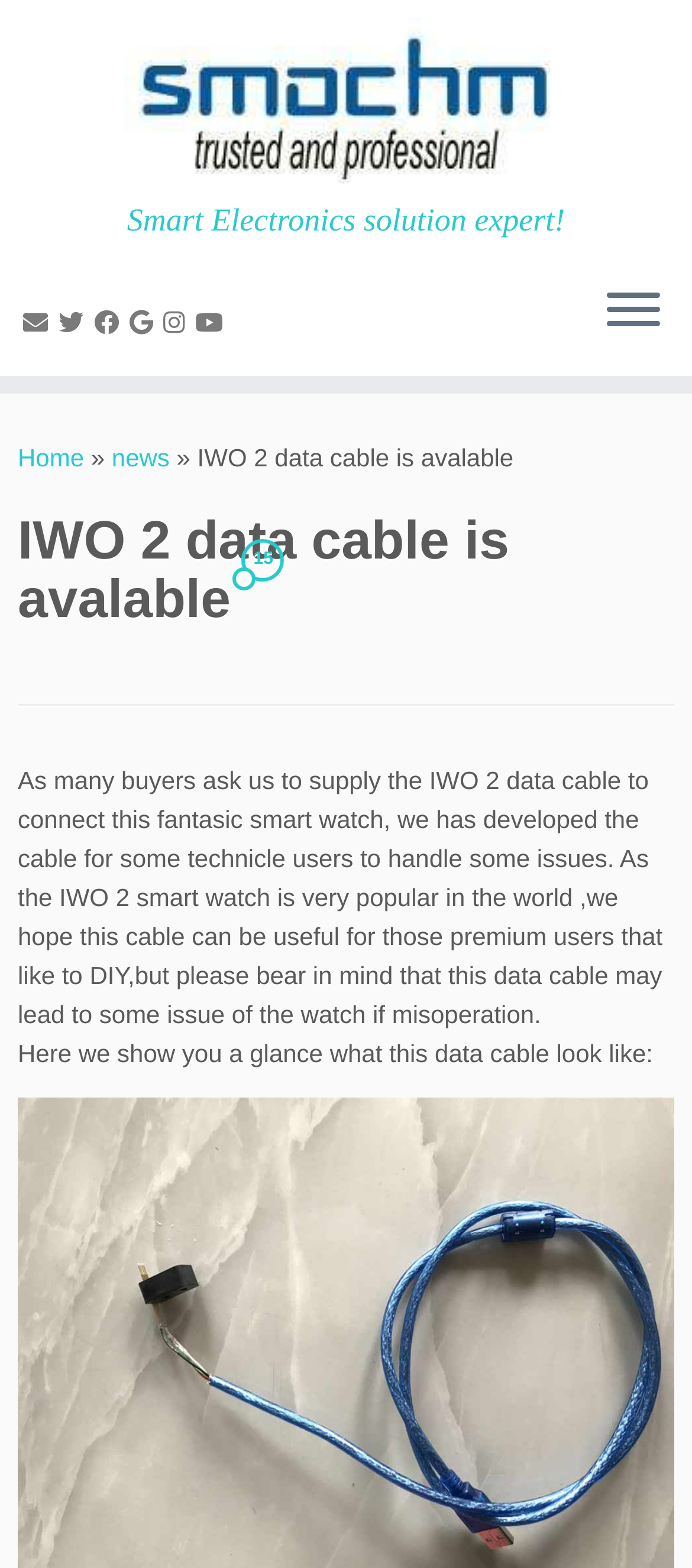Pinpoint the bounding box coordinates of the area that should be clicked to complete the following instruction: "Follow Shiningintl on Twitter". The coordinates must be given as four float numbers between 0 and 1, i.e., [left, top, right, bottom].

[0.085, 0.197, 0.136, 0.215]